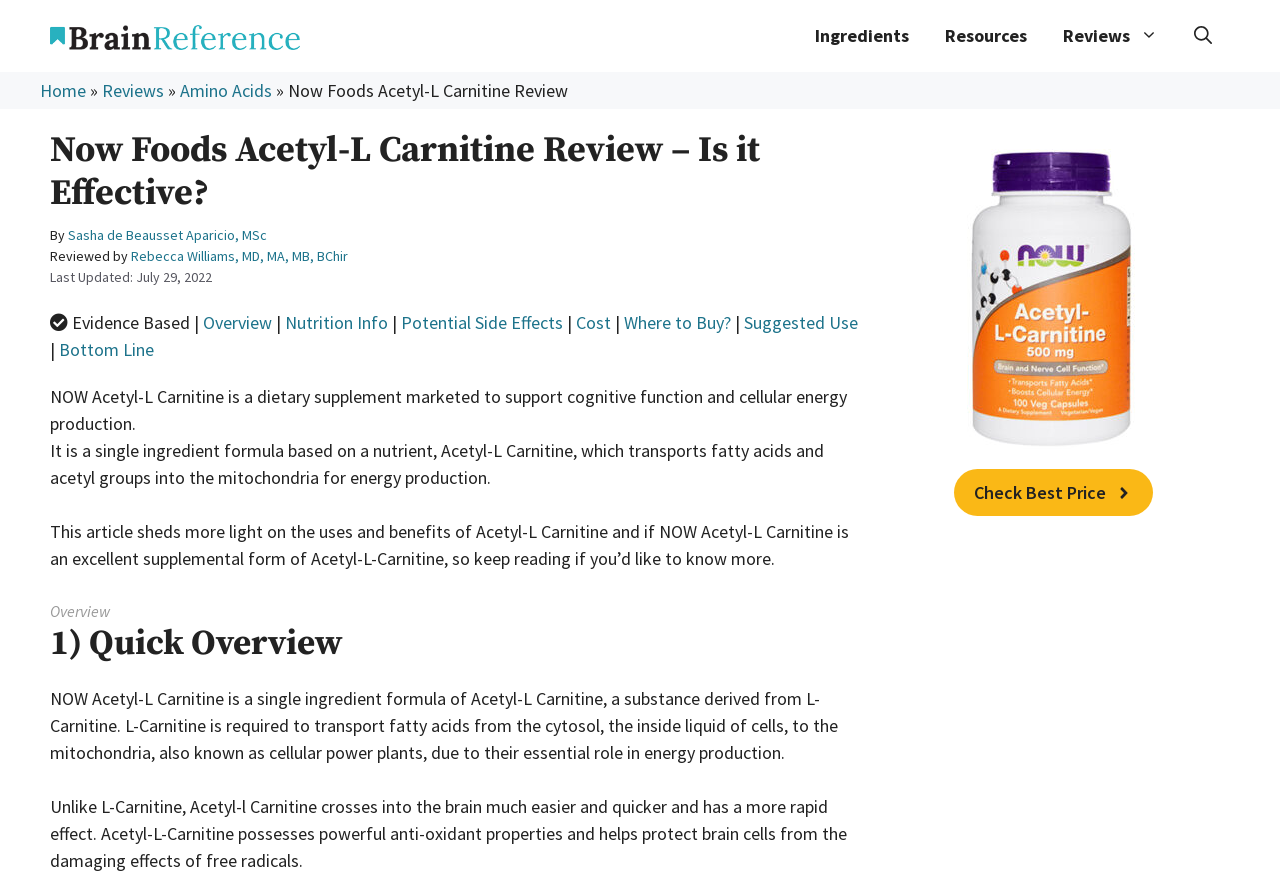Give a succinct answer to this question in a single word or phrase: 
What is the purpose of Acetyl-L Carnitine?

Support cognitive function and cellular energy production